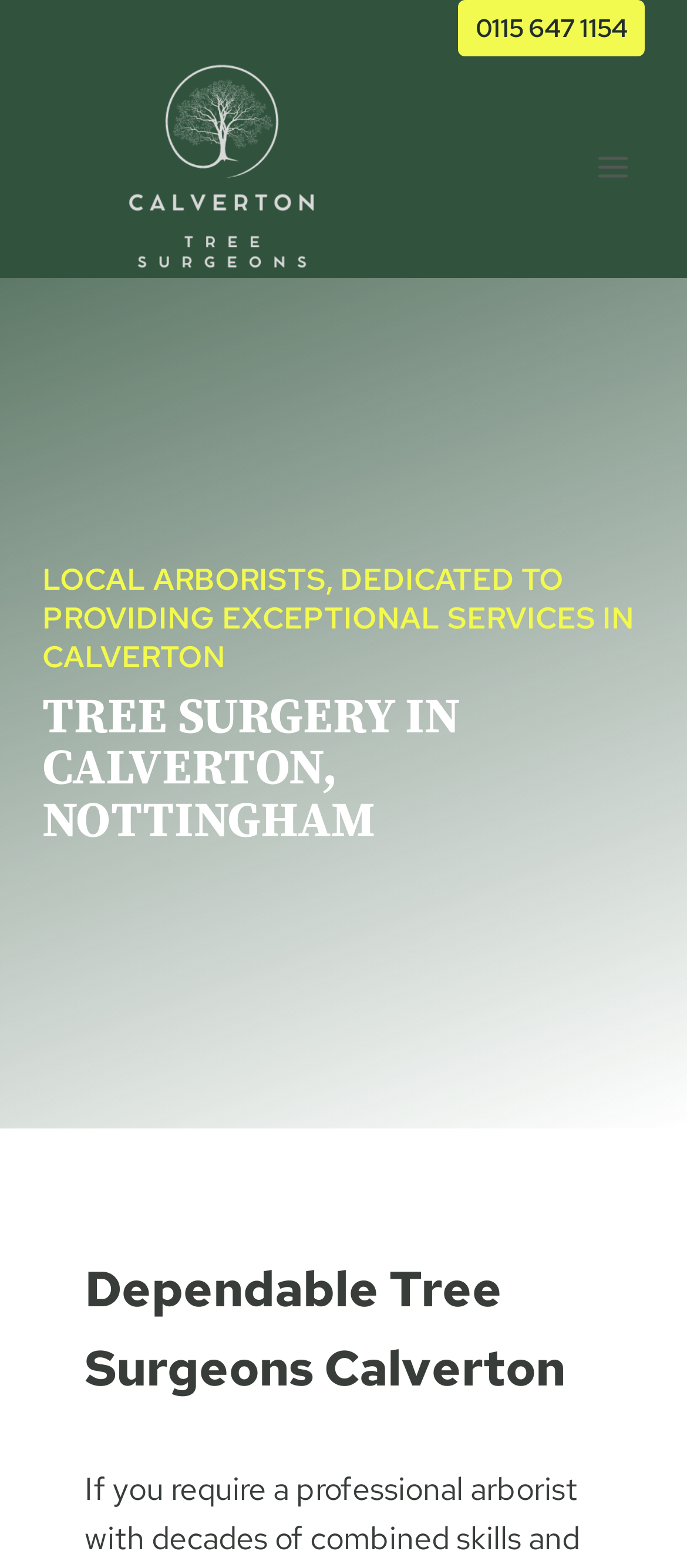Can you determine the main header of this webpage?

TREE SURGERY IN CALVERTON, NOTTINGHAM